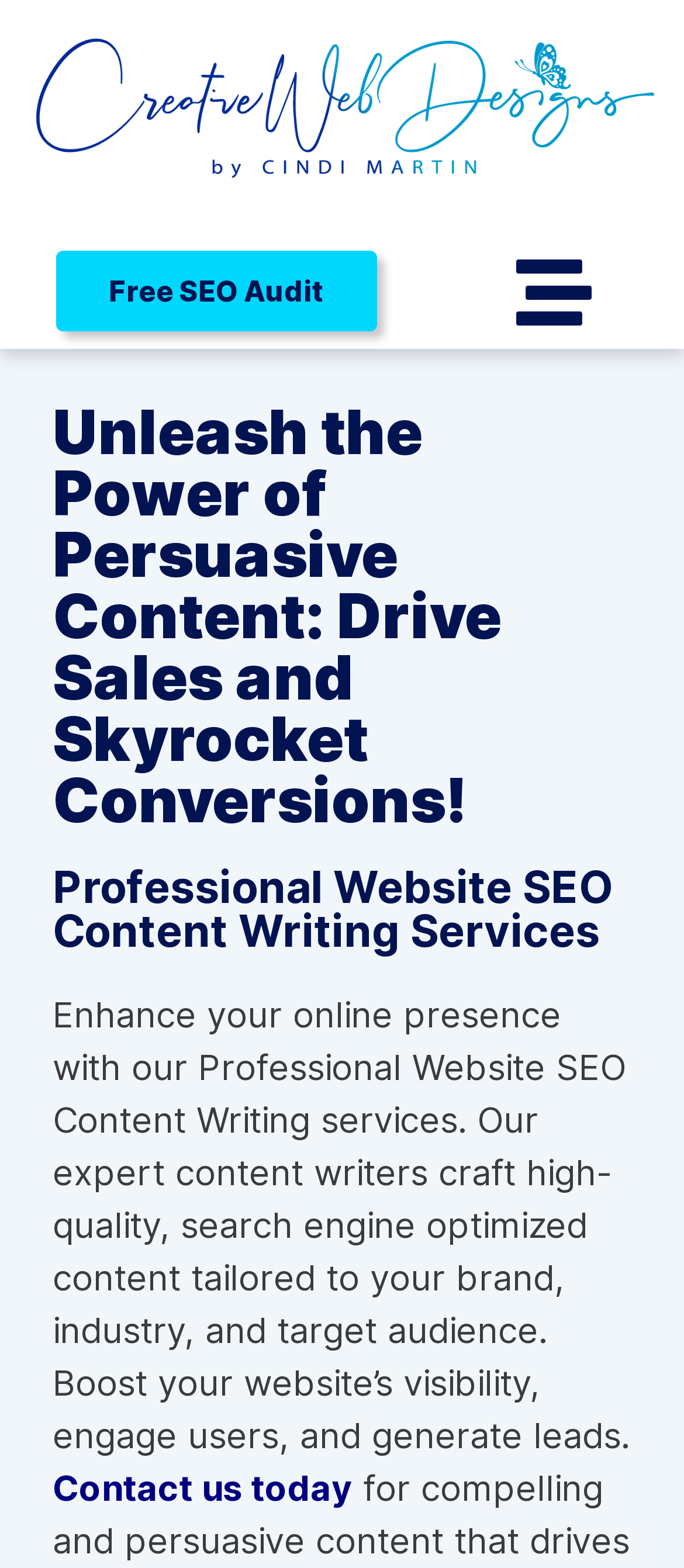Determine and generate the text content of the webpage's headline.

Unleash the Power of Persuasive Content: Drive Sales and Skyrocket Conversions!